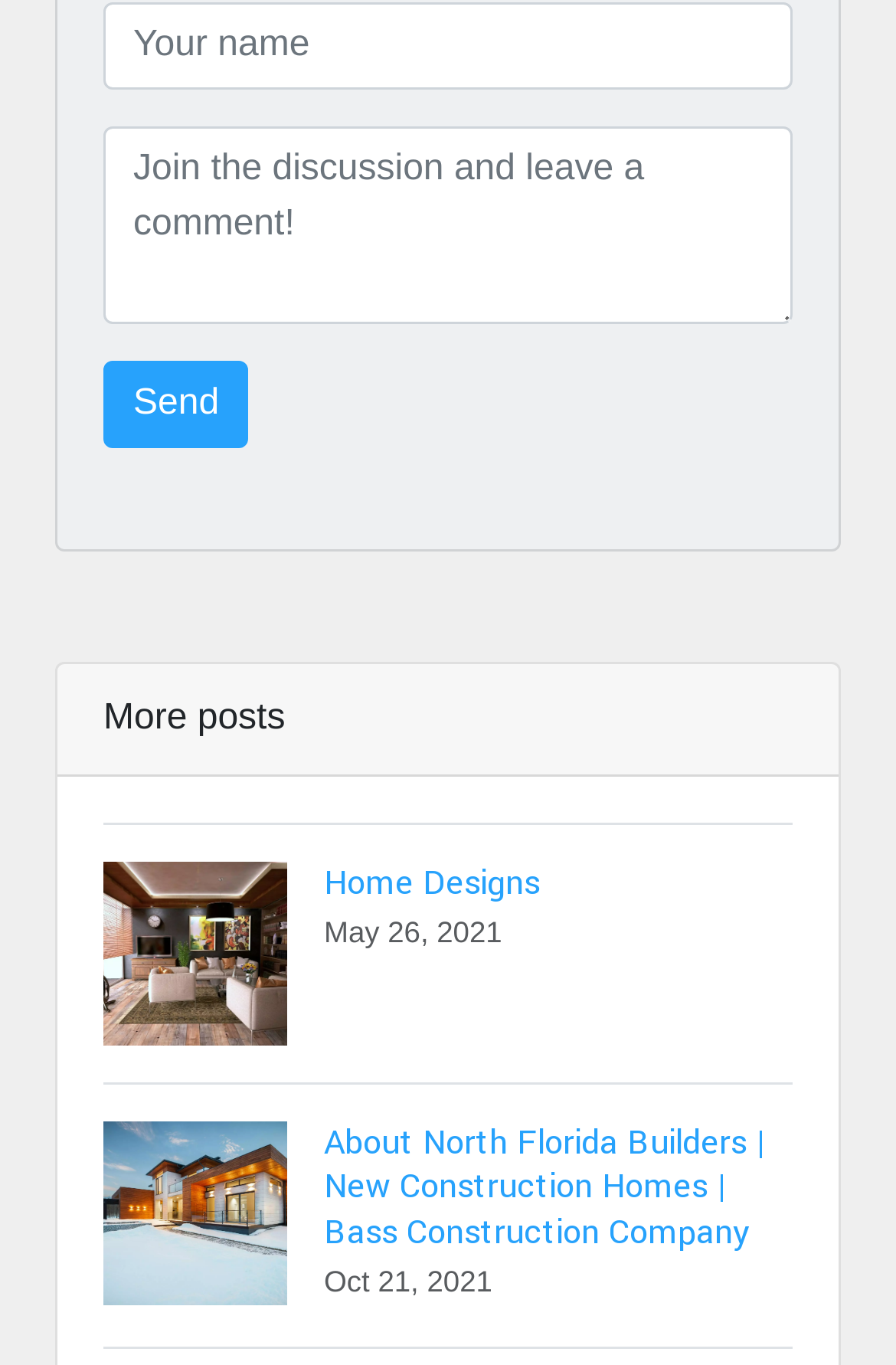What type of image is associated with the 'Home Designs' link?
From the screenshot, supply a one-word or short-phrase answer.

No specific type